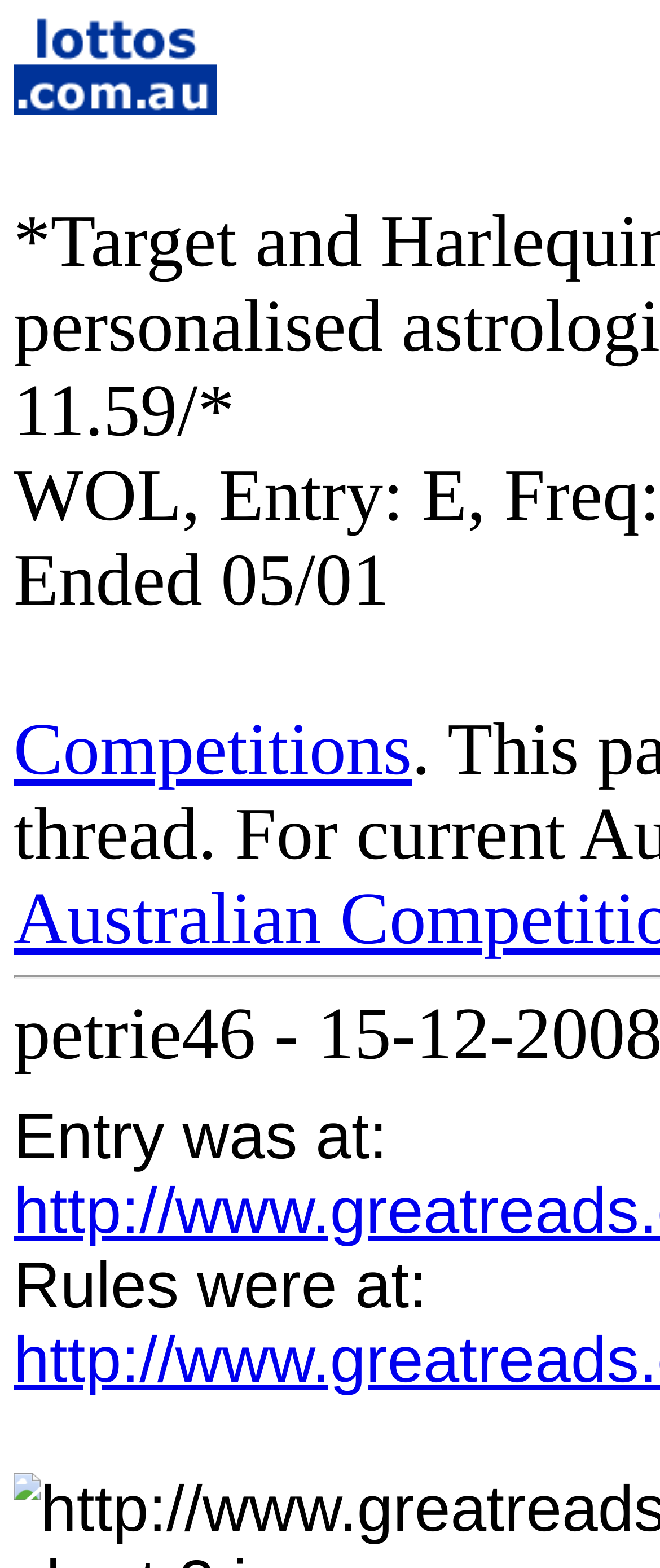Based on the provided description, "Competitions", find the bounding box of the corresponding UI element in the screenshot.

[0.021, 0.452, 0.624, 0.504]